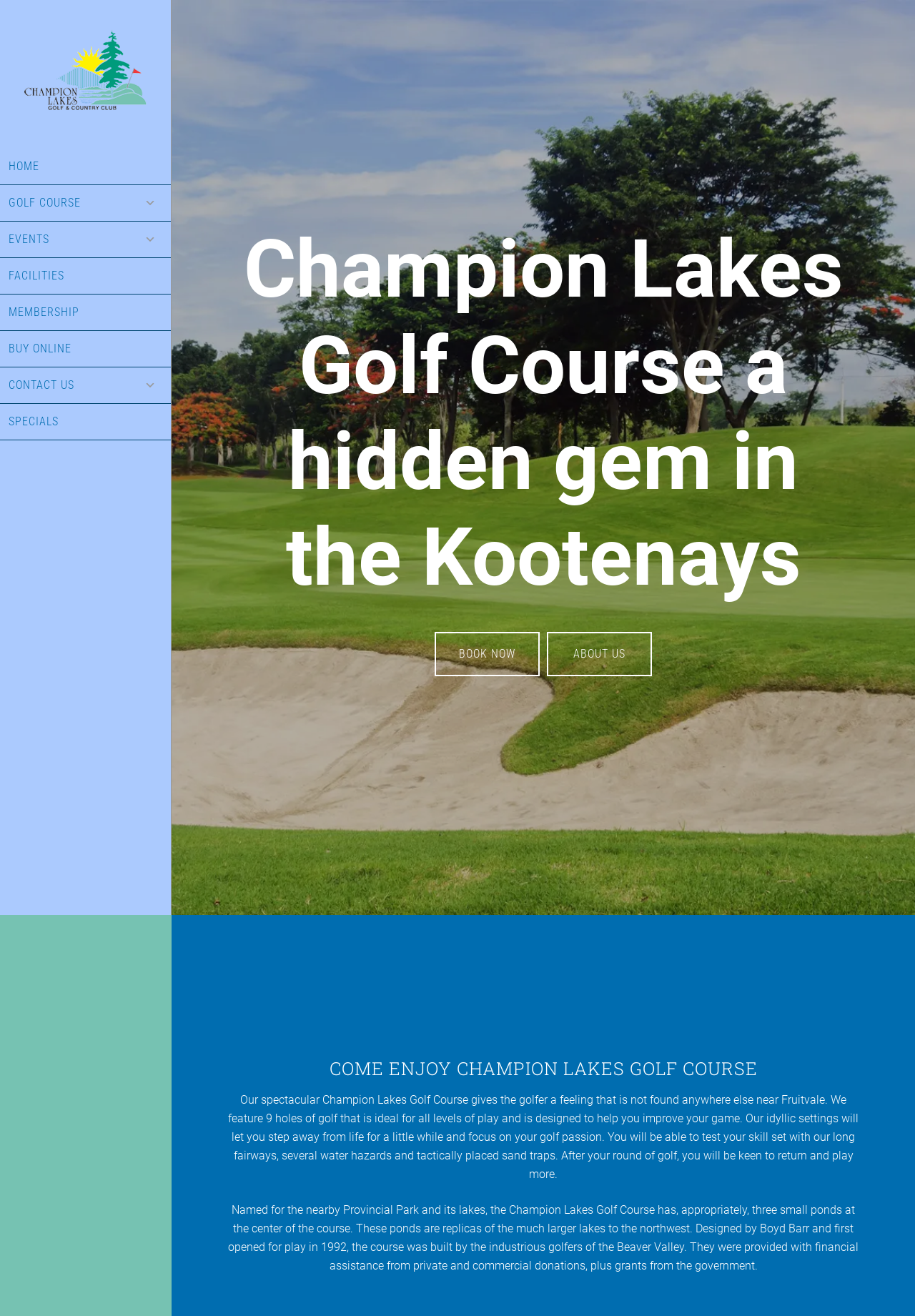Locate the bounding box of the UI element described in the following text: "About Us".

[0.598, 0.48, 0.712, 0.514]